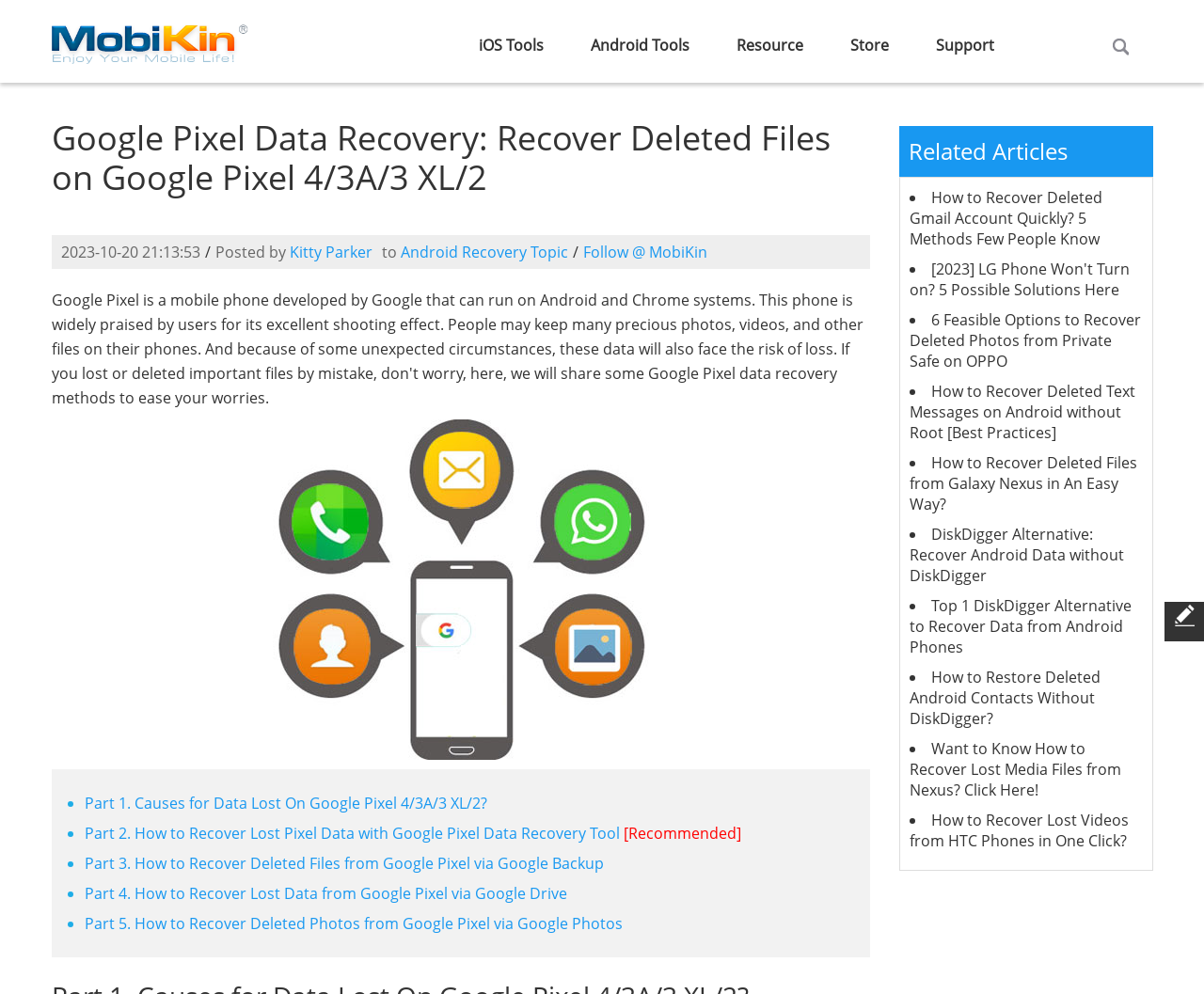What is the date of the article?
Using the image, give a concise answer in the form of a single word or short phrase.

2023-10-20